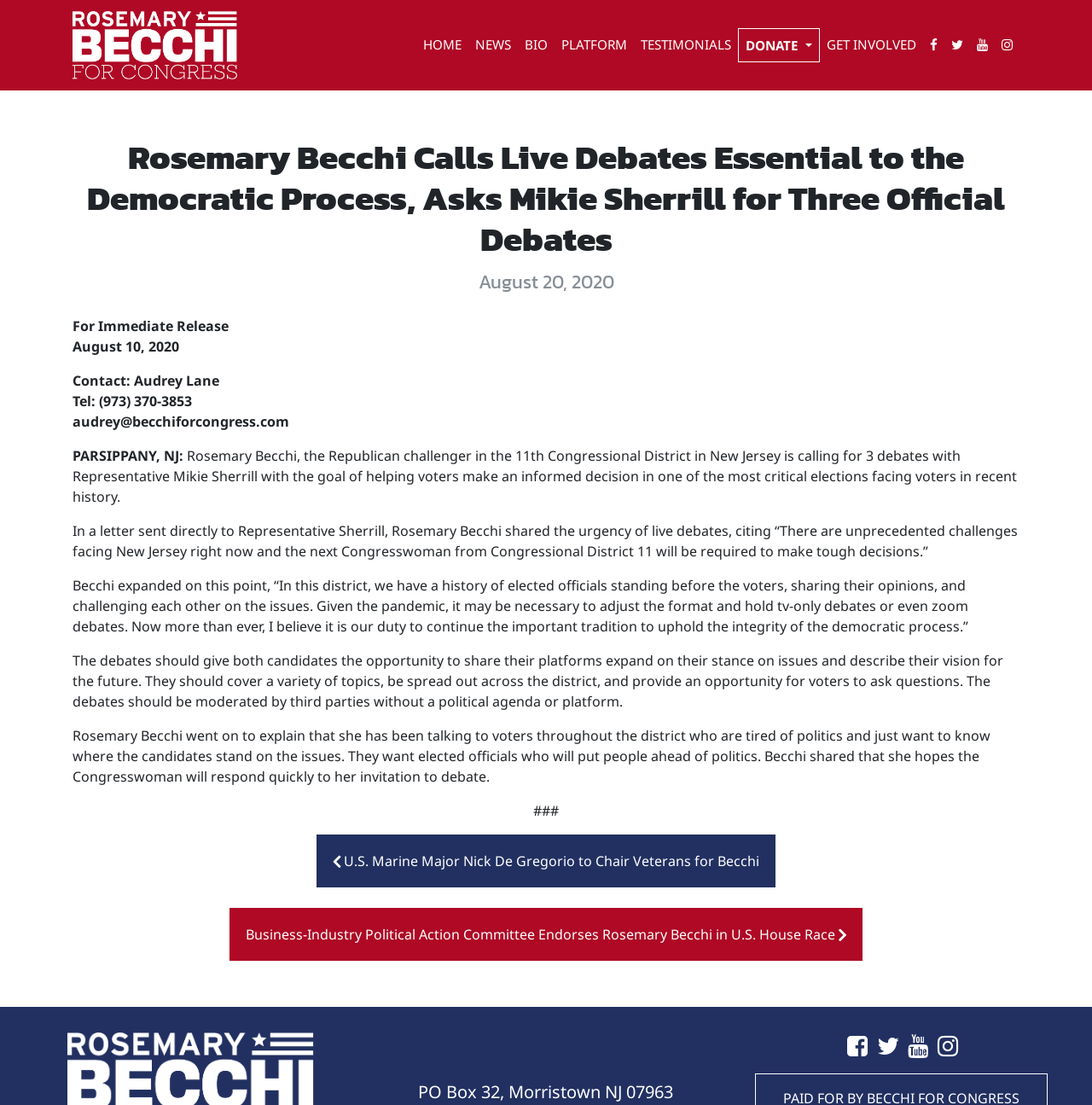What is the contact email of Audrey Lane?
Please use the image to provide a one-word or short phrase answer.

audrey@becchiforcongress.com